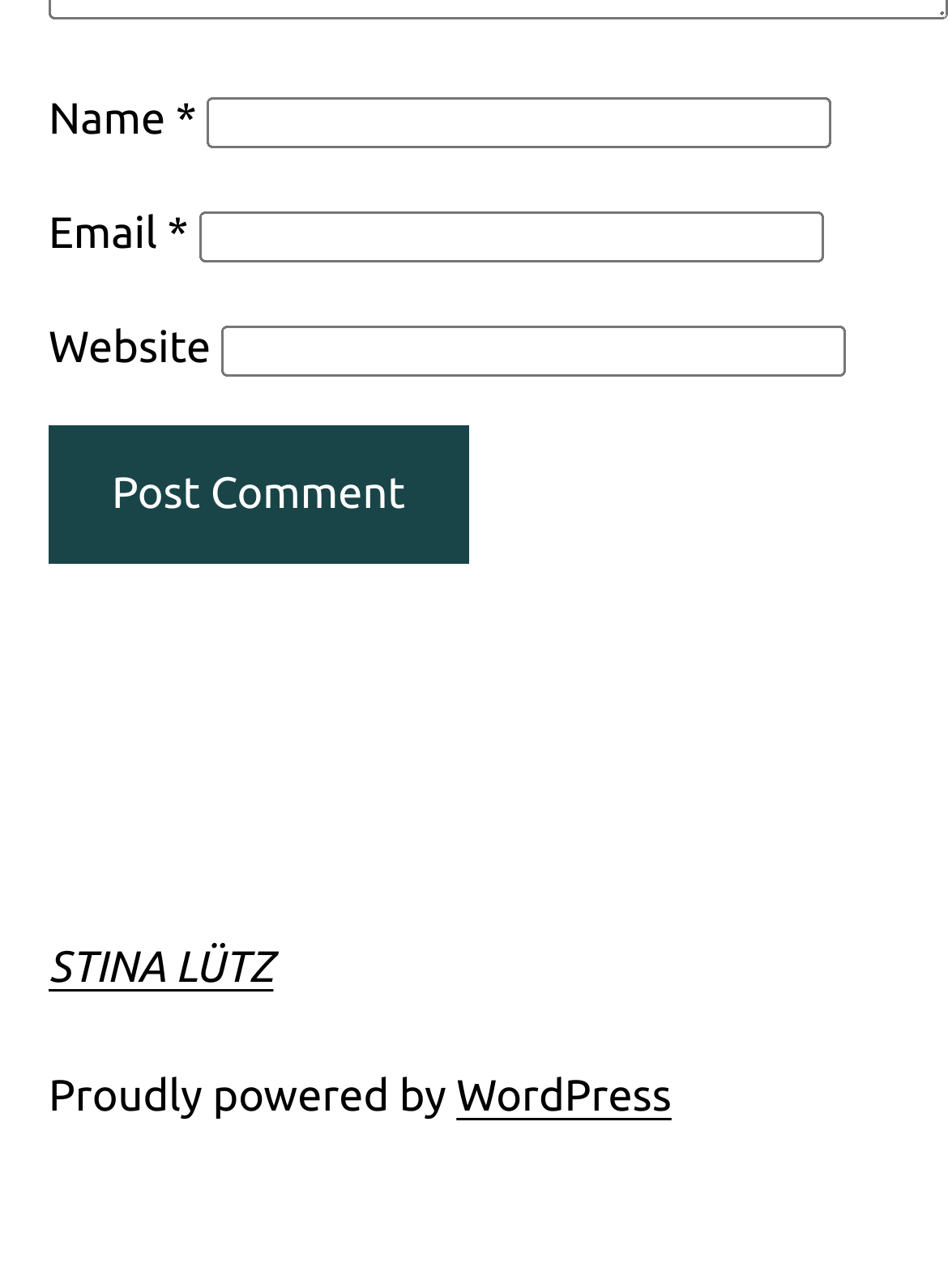What is the text of the button below the input fields?
Please craft a detailed and exhaustive response to the question.

The button element with ID 244 has the text 'Post Comment' which is indicated by its OCR text, and it is located below the input fields with bounding box coordinates [0.051, 0.331, 0.494, 0.438].